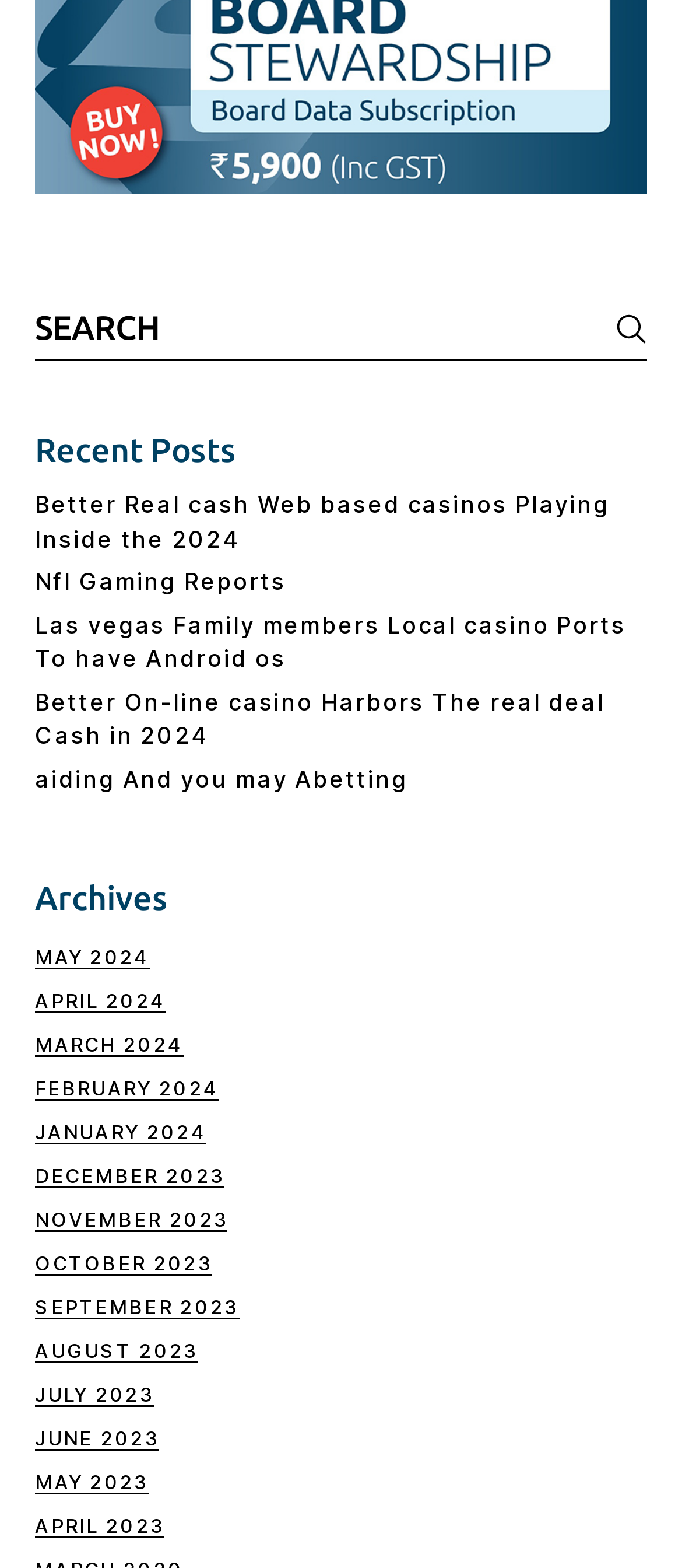How many links are under 'Recent Posts'?
Look at the image and answer the question with a single word or phrase.

5